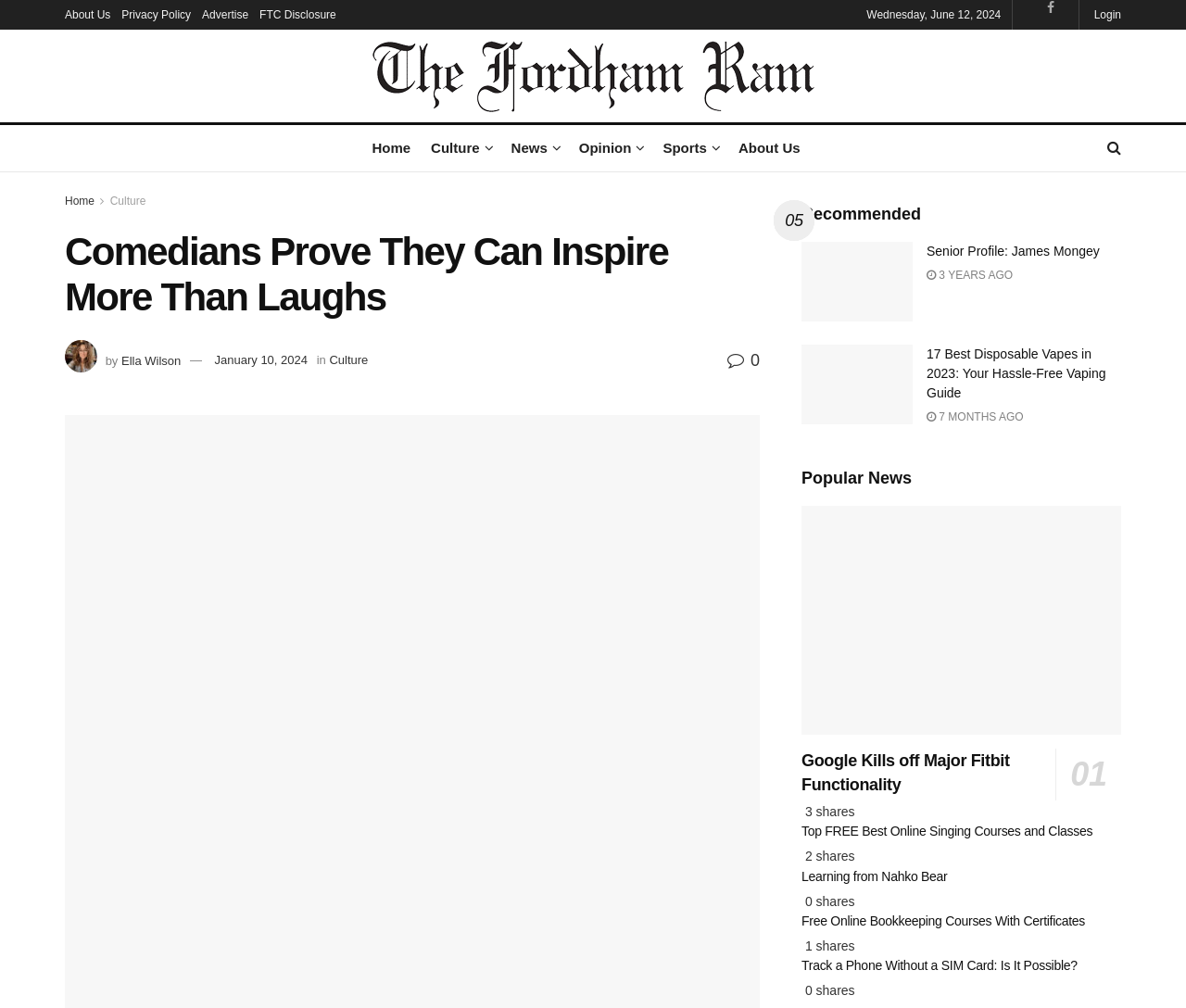Find the bounding box coordinates of the element to click in order to complete the given instruction: "Share the article 'Google Kills off Major Fitbit Functionality'."

[0.676, 0.821, 0.699, 0.854]